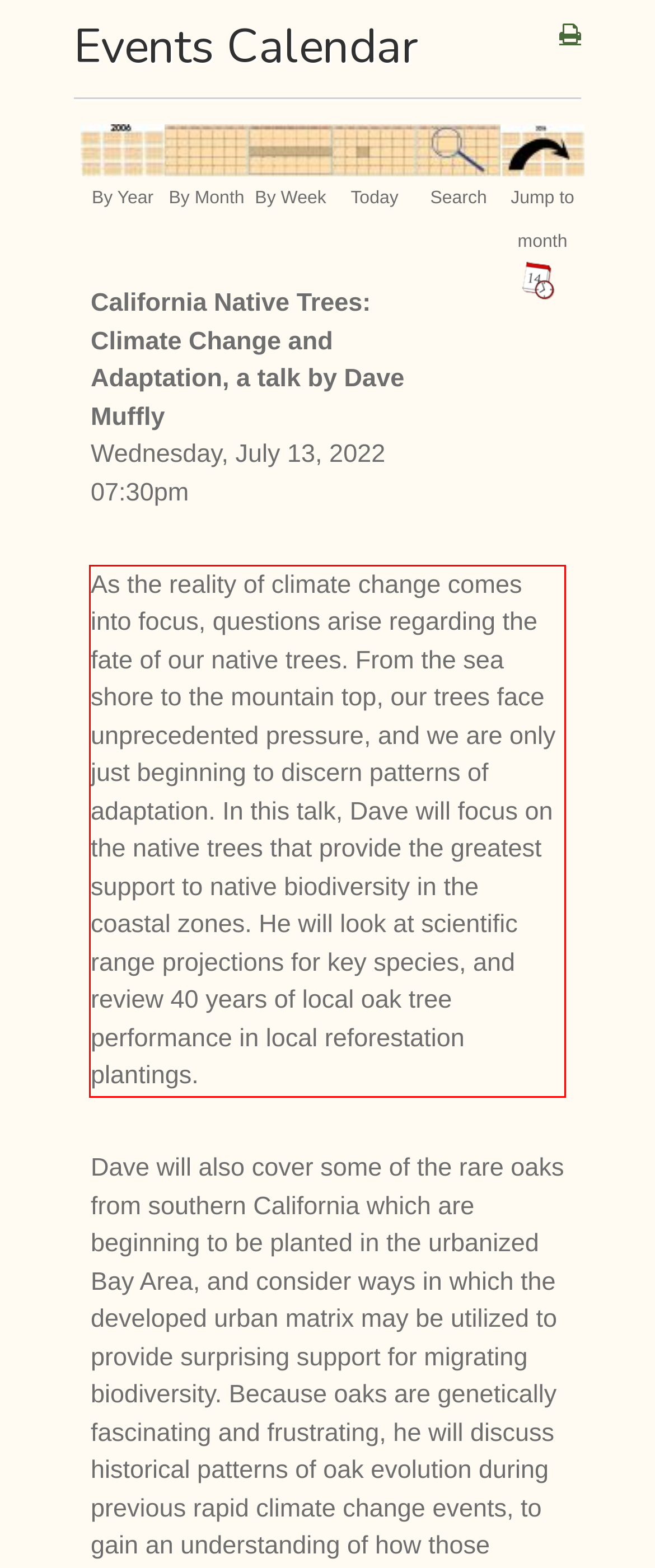From the provided screenshot, extract the text content that is enclosed within the red bounding box.

As the reality of climate change comes into focus, questions arise regarding the fate of our native trees. From the sea shore to the mountain top, our trees face unprecedented pressure, and we are only just beginning to discern patterns of adaptation. In this talk, Dave will focus on the native trees that provide the greatest support to native biodiversity in the coastal zones. He will look at scientific range projections for key species, and review 40 years of local oak tree performance in local reforestation plantings.